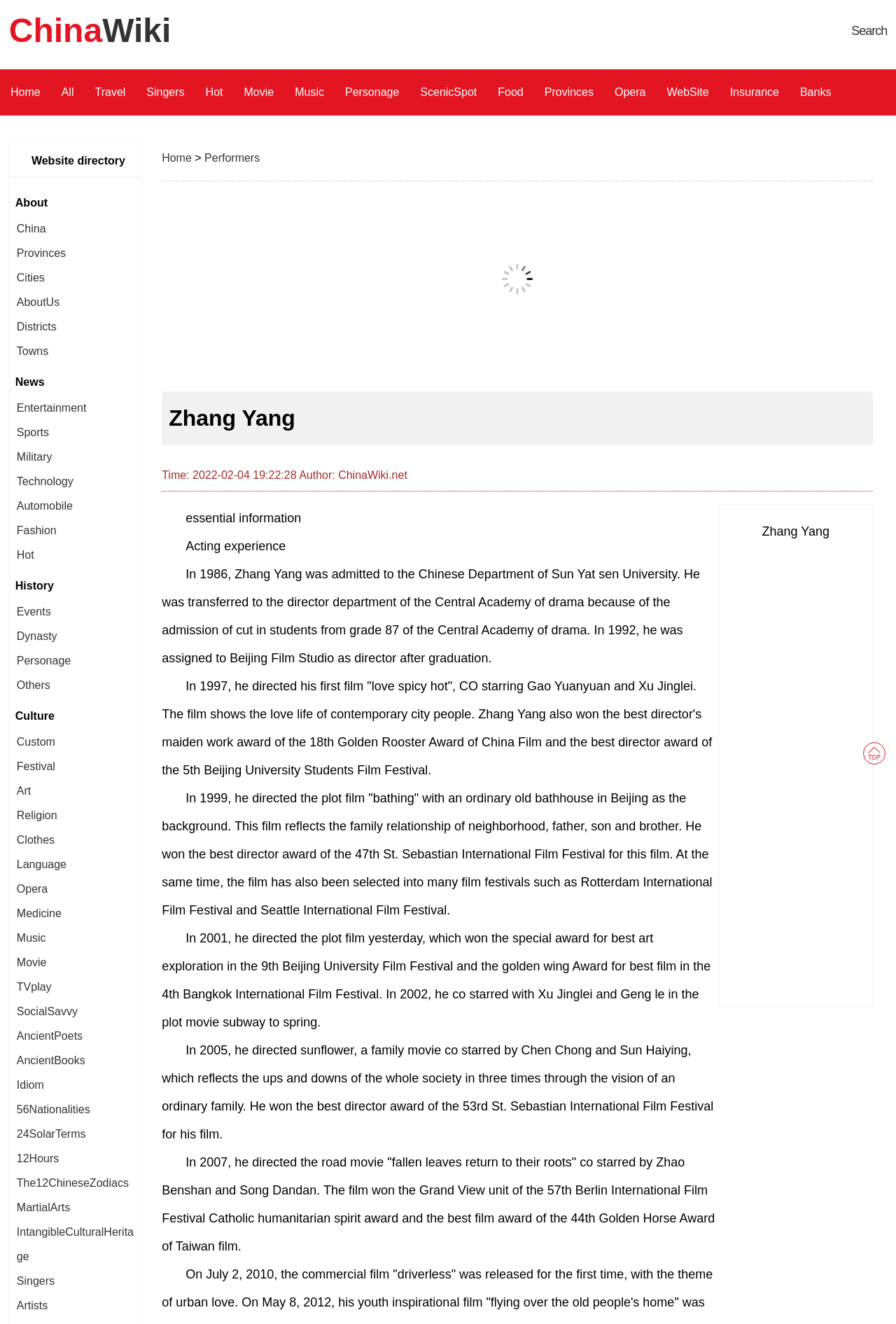From the element description Movie, predict the bounding box coordinates of the UI element. The coordinates must be specified in the format (top-left x, top-left y, bottom-right x, bottom-right y) and should be within the 0 to 1 range.

[0.272, 0.052, 0.306, 0.087]